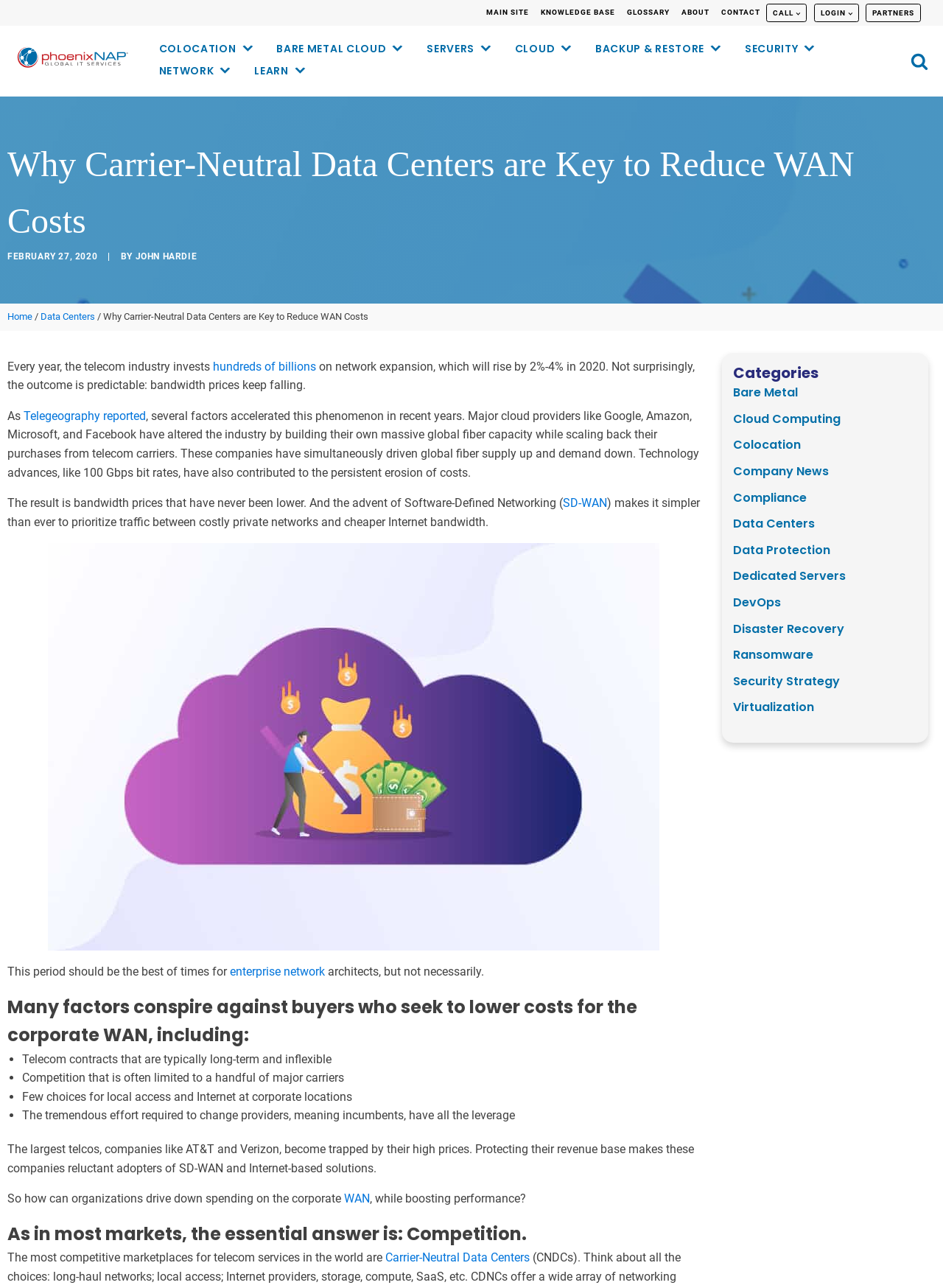Determine the bounding box coordinates of the element that should be clicked to execute the following command: "Learn more about 'Carrier-Neutral Data Centers'".

[0.409, 0.971, 0.562, 0.982]